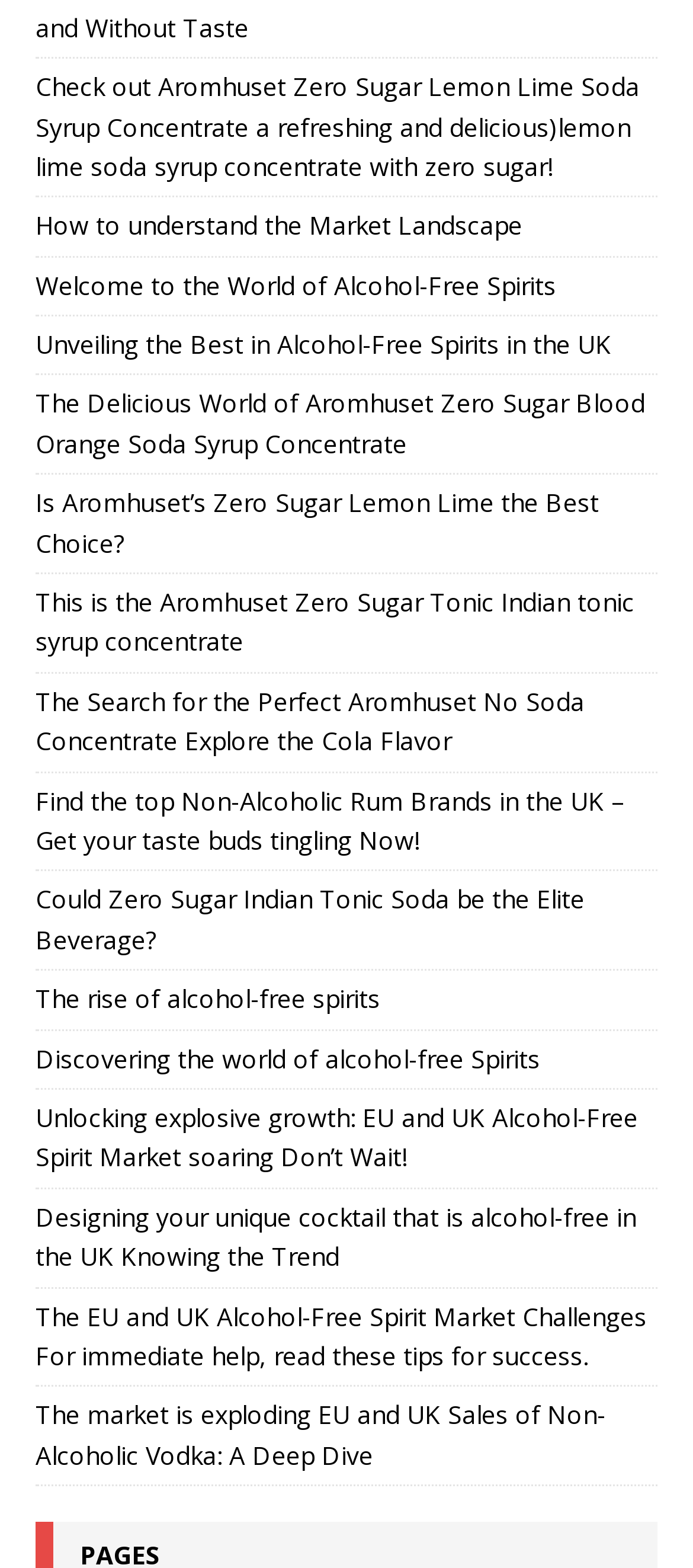Is there a link about designing unique cocktails?
Provide a short answer using one word or a brief phrase based on the image.

Yes